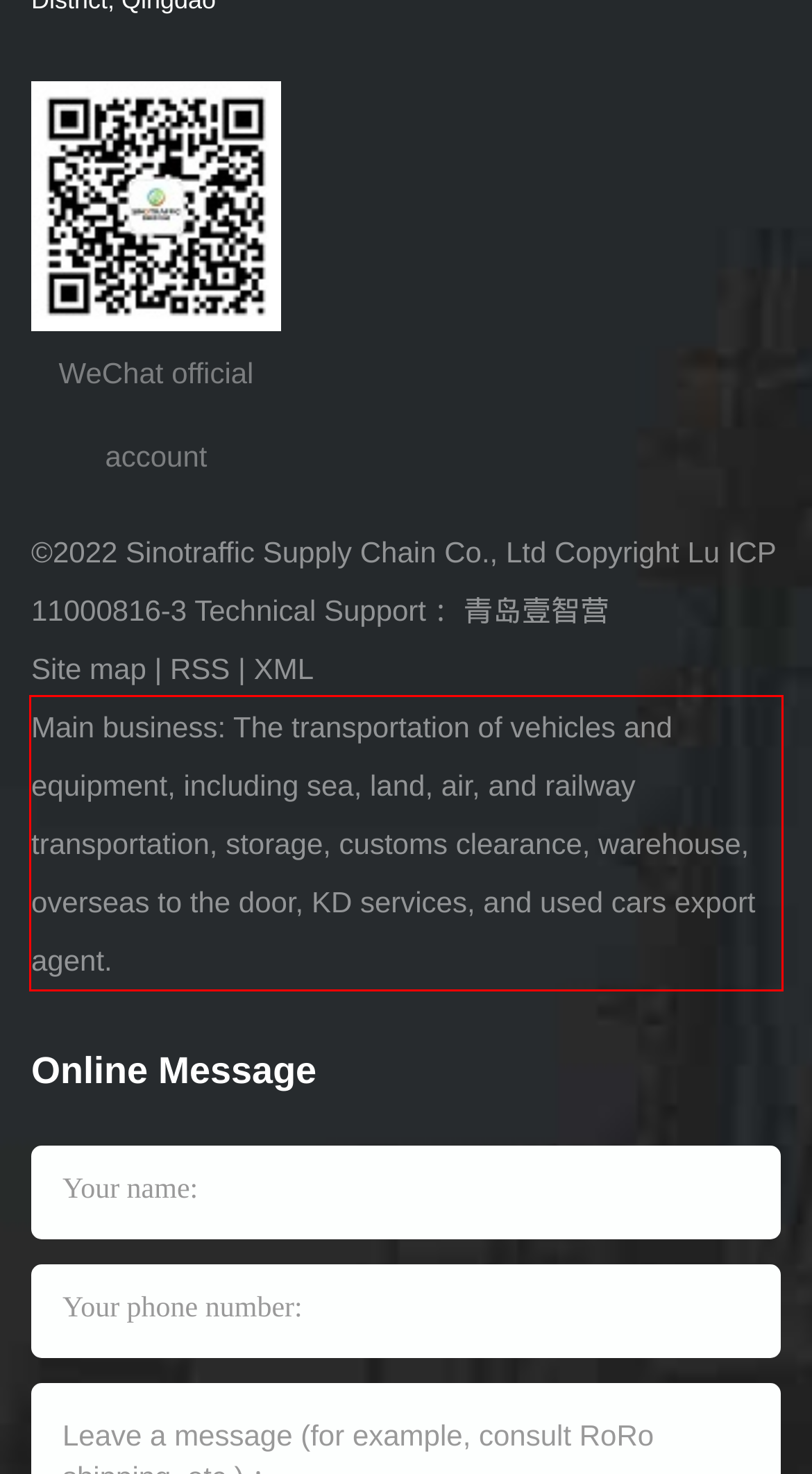Given a screenshot of a webpage with a red bounding box, please identify and retrieve the text inside the red rectangle.

Main business: The transportation of vehicles and equipment, including sea, land, air, and railway transportation, storage, customs clearance, warehouse, overseas to the door, KD services, and used cars export agent.